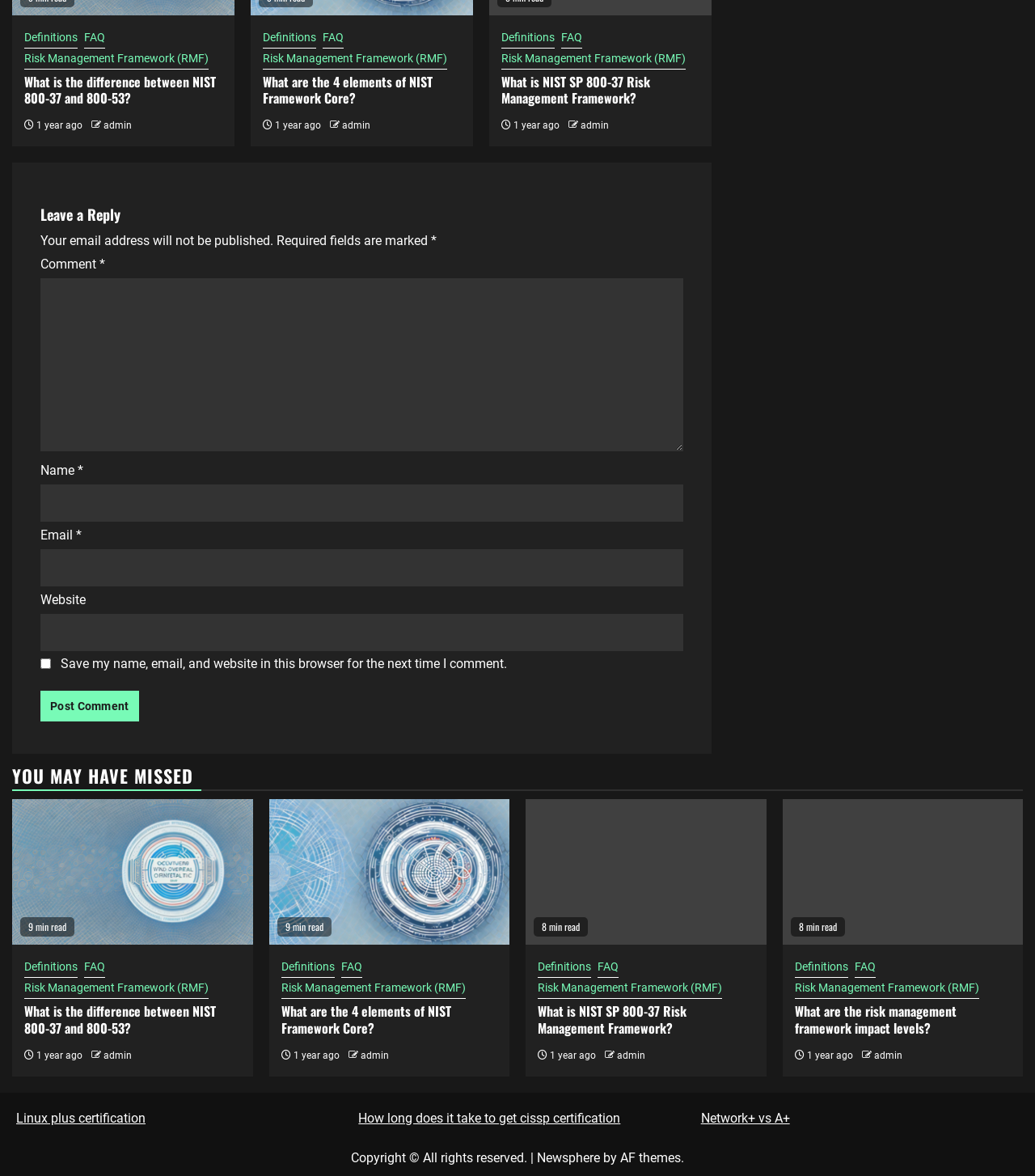What is the main topic of this webpage?
Examine the image closely and answer the question with as much detail as possible.

Based on the webpage content, I can see that the main topic is related to NIST Framework, which is a risk management framework. The webpage has multiple headings and links related to NIST Framework, such as 'What is the difference between NIST 800-37 and 800-53?', 'What are the 4 elements of NIST Framework Core?', and 'What is NIST SP 800-37 Risk Management Framework?'. This suggests that the webpage is primarily focused on providing information about NIST Framework.